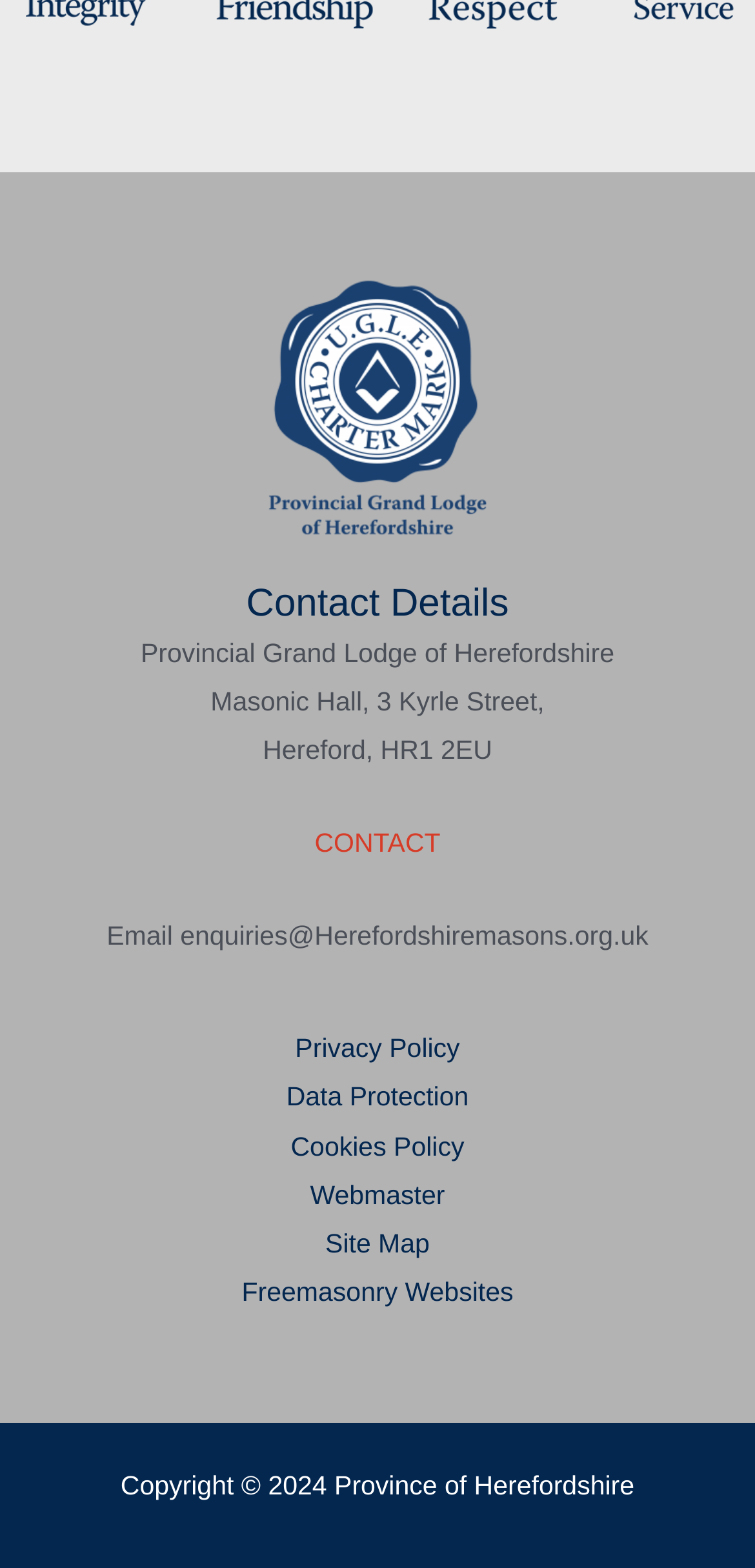Please find the bounding box coordinates of the element that you should click to achieve the following instruction: "Click Contact Details". The coordinates should be presented as four float numbers between 0 and 1: [left, top, right, bottom].

[0.0, 0.369, 1.0, 0.401]